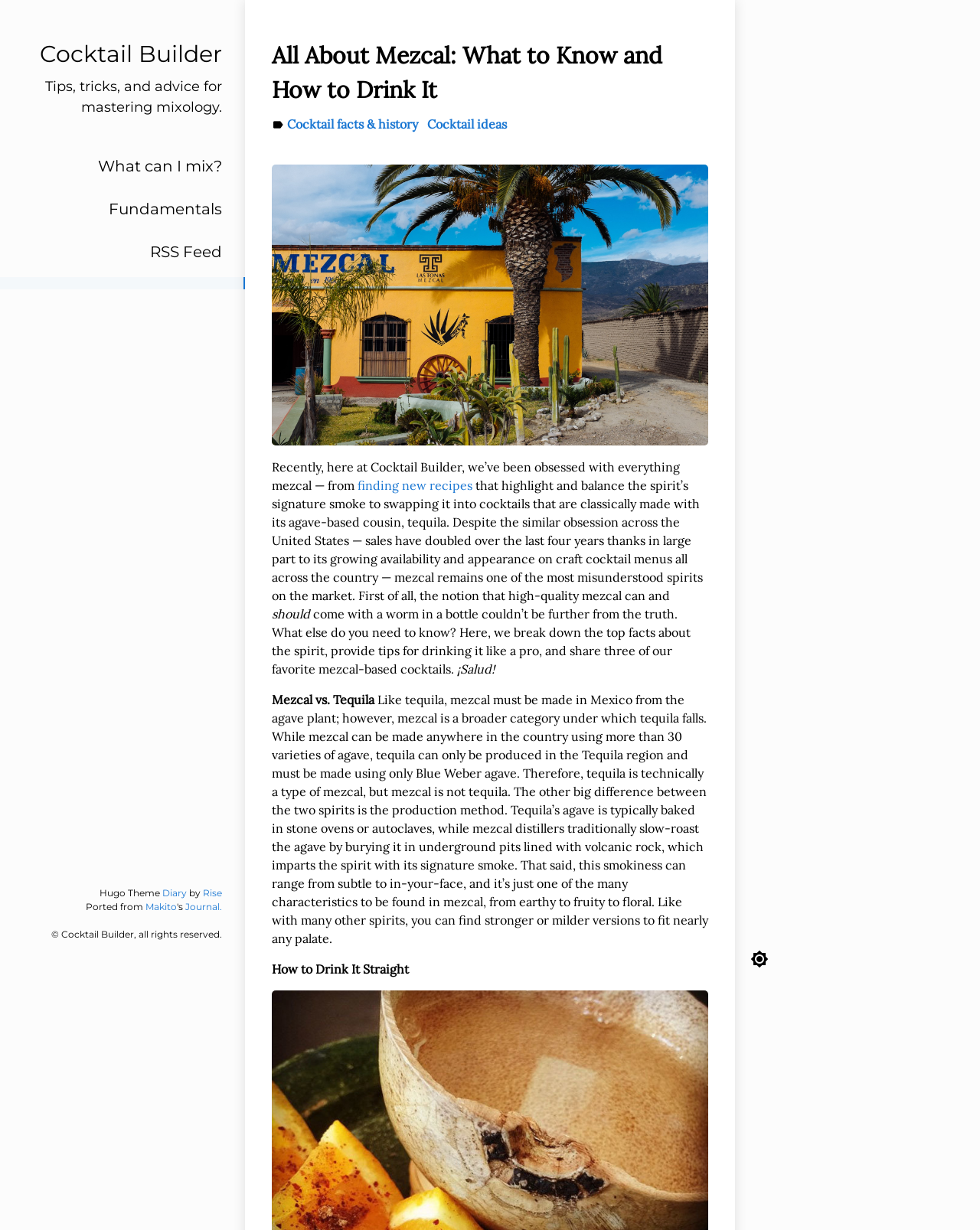Please indicate the bounding box coordinates of the element's region to be clicked to achieve the instruction: "Click the Kiev Gid logo". Provide the coordinates as four float numbers between 0 and 1, i.e., [left, top, right, bottom].

None